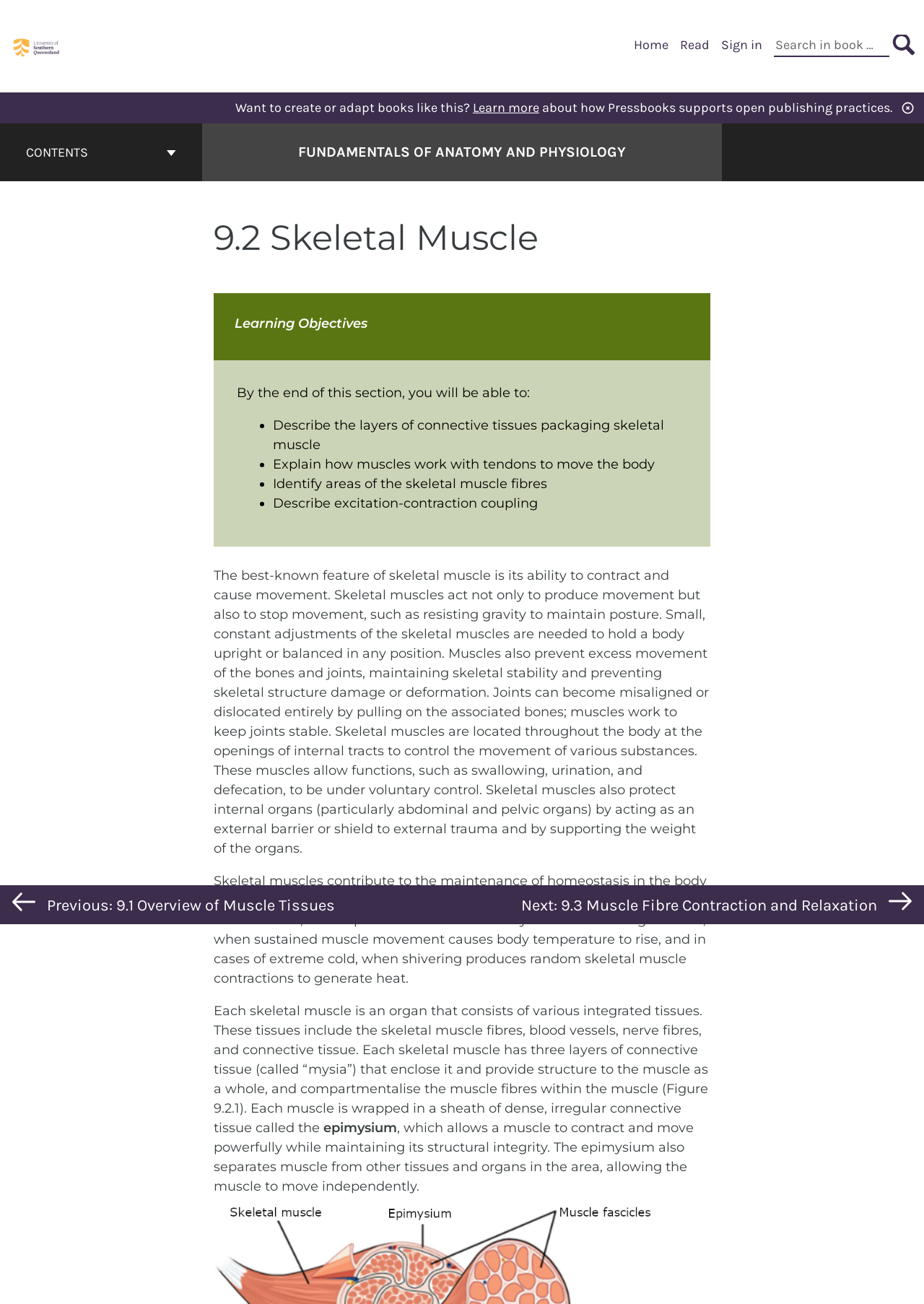Please identify the bounding box coordinates of the area that needs to be clicked to fulfill the following instruction: "Go to next chapter: 9.3 Muscle Fibre Contraction and Relaxation."

[0.5, 0.679, 1.0, 0.709]